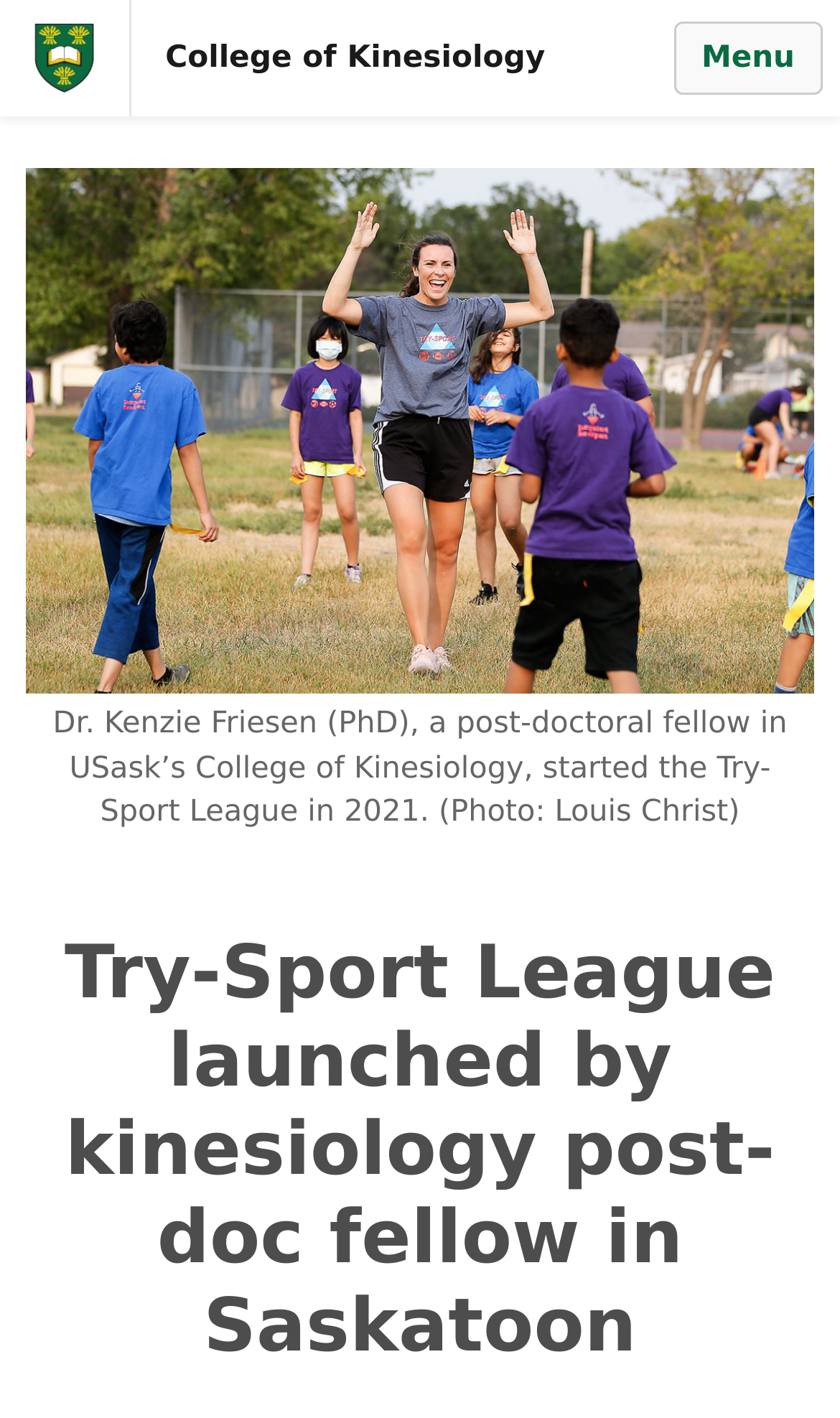Please find and report the primary heading text from the webpage.

Try-Sport League launched by kinesiology post-doc fellow in Saskatoon